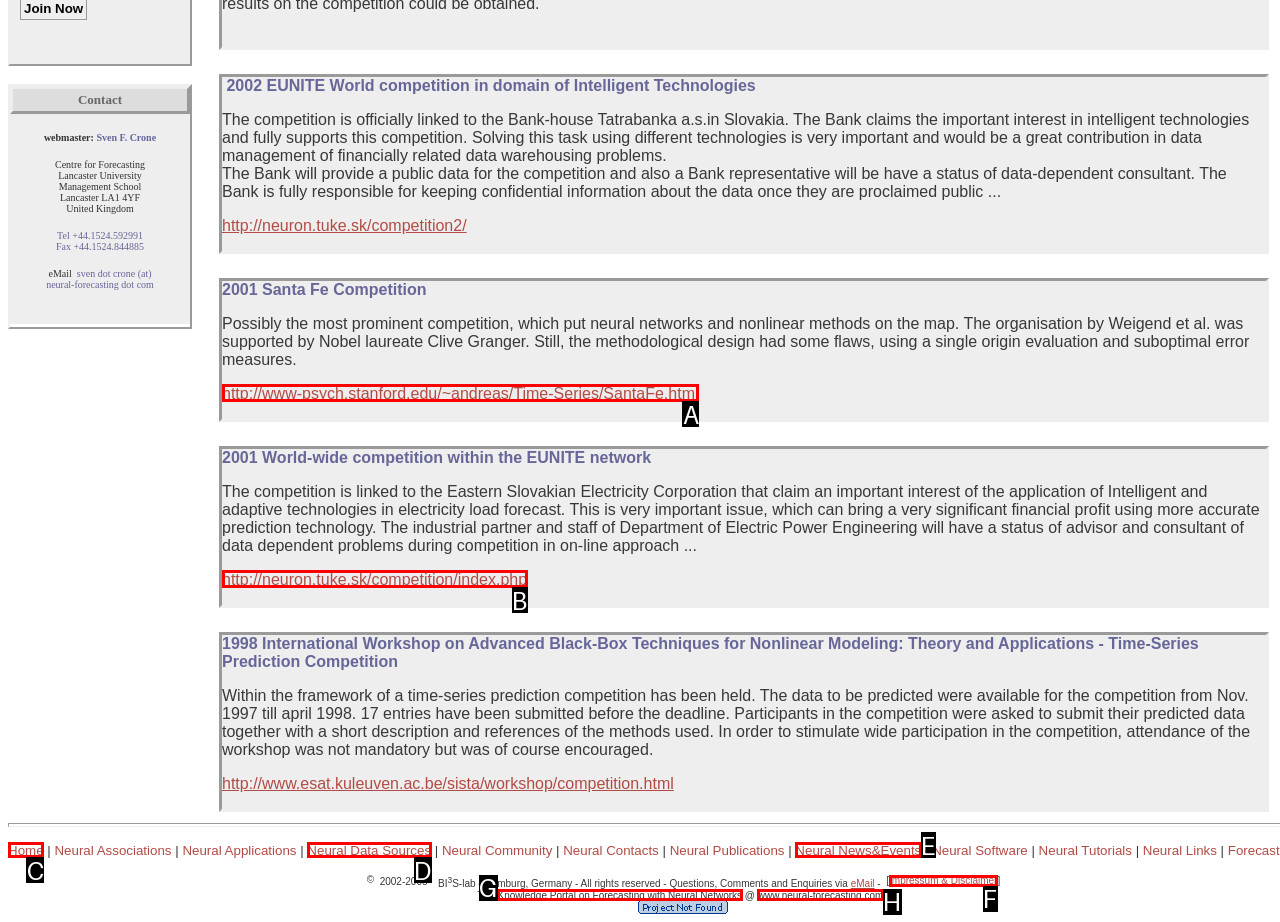Match the description to the correct option: Home
Provide the letter of the matching option directly.

C